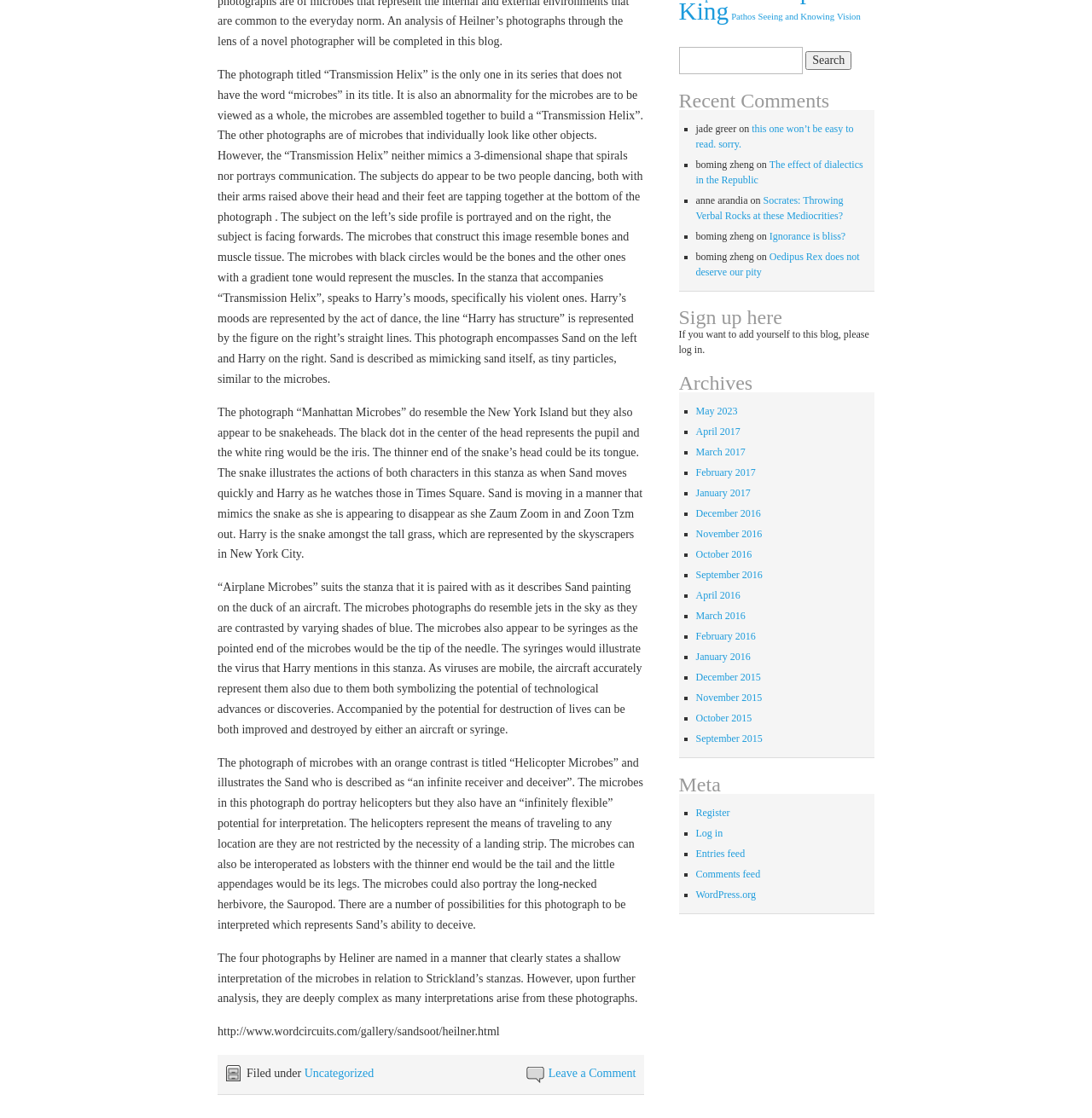Identify the bounding box of the UI element described as follows: "Log in". Provide the coordinates as four float numbers in the range of 0 to 1 [left, top, right, bottom].

[0.637, 0.74, 0.662, 0.75]